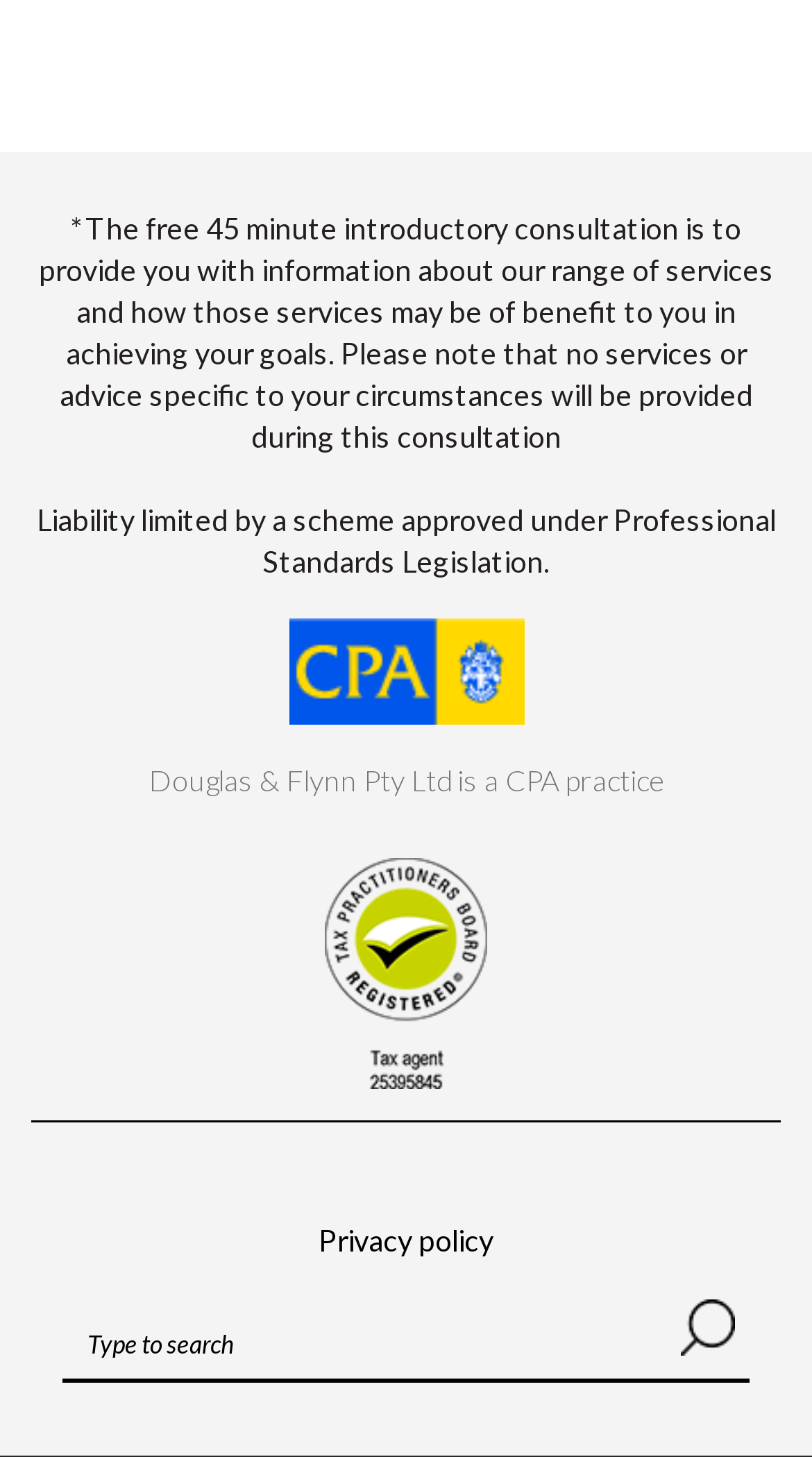Give a one-word or short-phrase answer to the following question: 
What is the text on the link at the bottom of the page?

Privacy policy